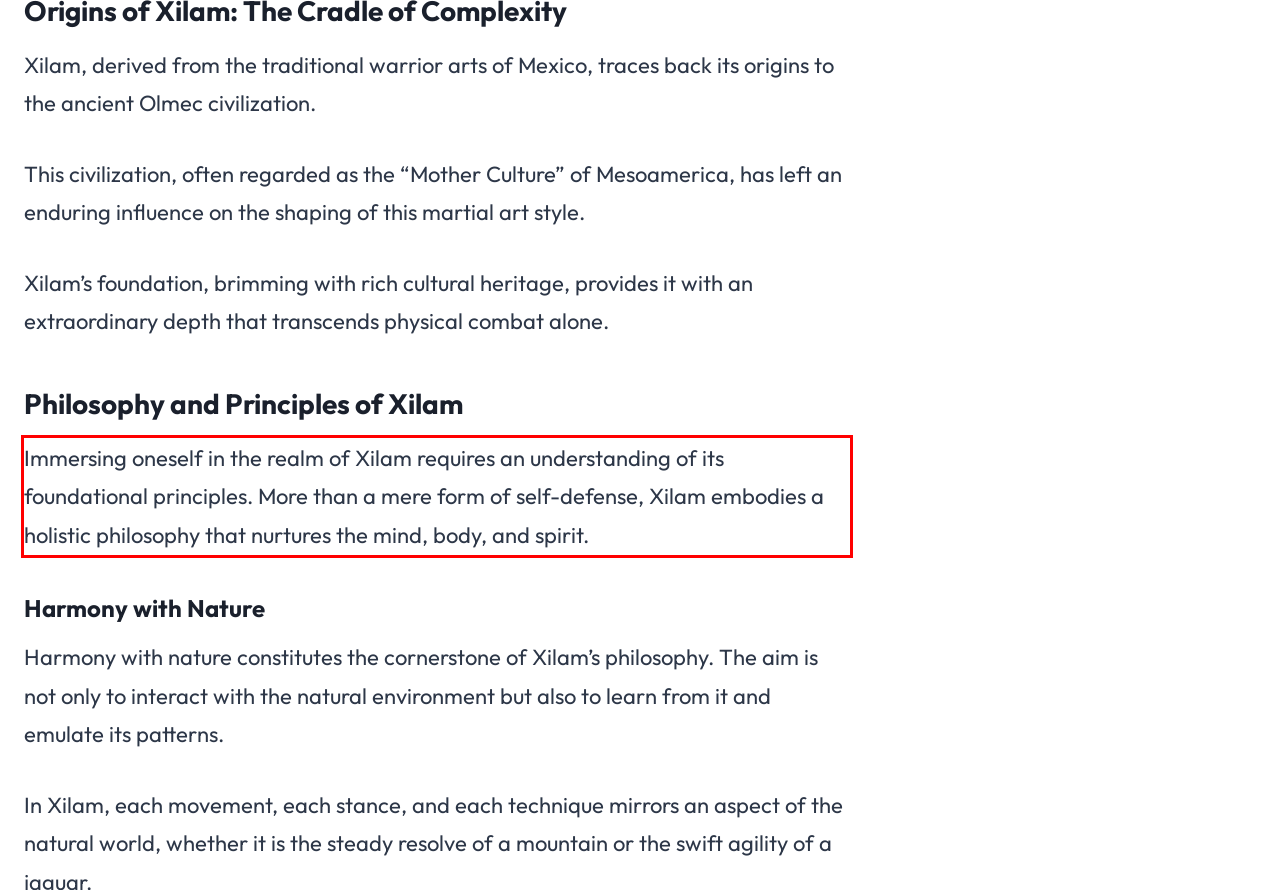Please extract the text content from the UI element enclosed by the red rectangle in the screenshot.

Immersing oneself in the realm of Xilam requires an understanding of its foundational principles. More than a mere form of self-defense, Xilam embodies a holistic philosophy that nurtures the mind, body, and spirit.